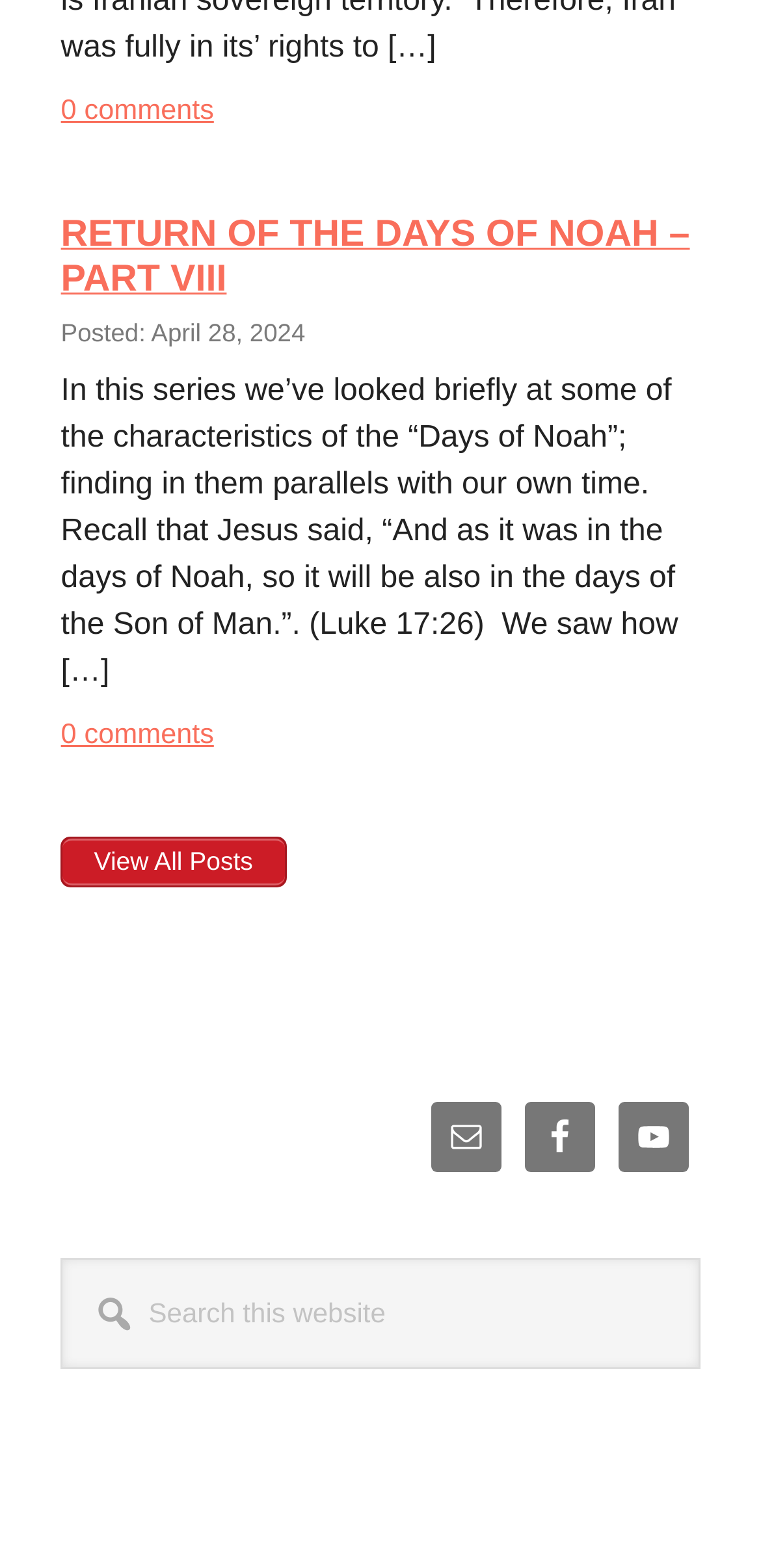How many social media links are there?
Refer to the image and provide a concise answer in one word or phrase.

3